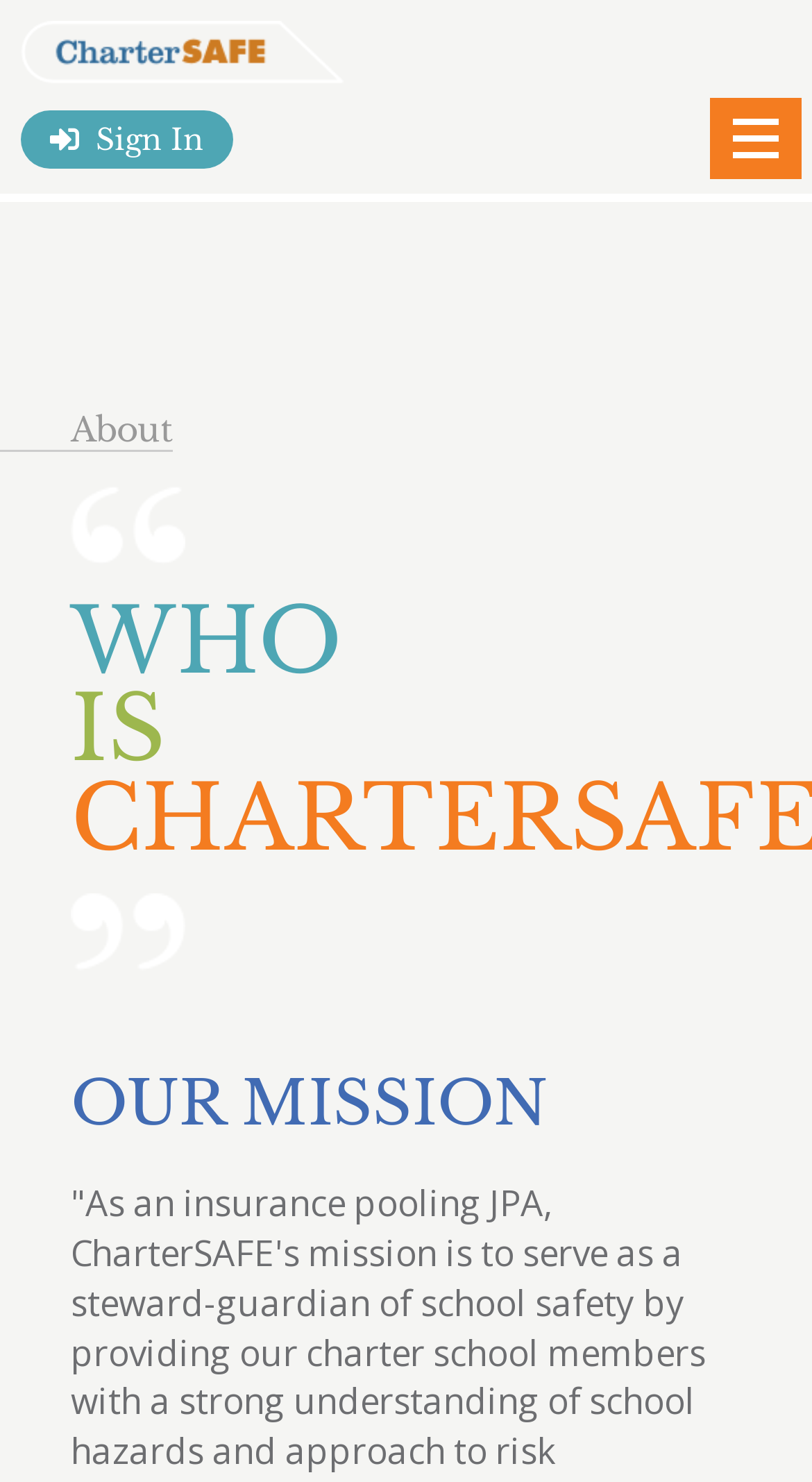Identify the bounding box for the given UI element using the description provided. Coordinates should be in the format (top-left x, top-left y, bottom-right x, bottom-right y) and must be between 0 and 1. Here is the description: Toggle navigation

[0.874, 0.066, 0.987, 0.121]